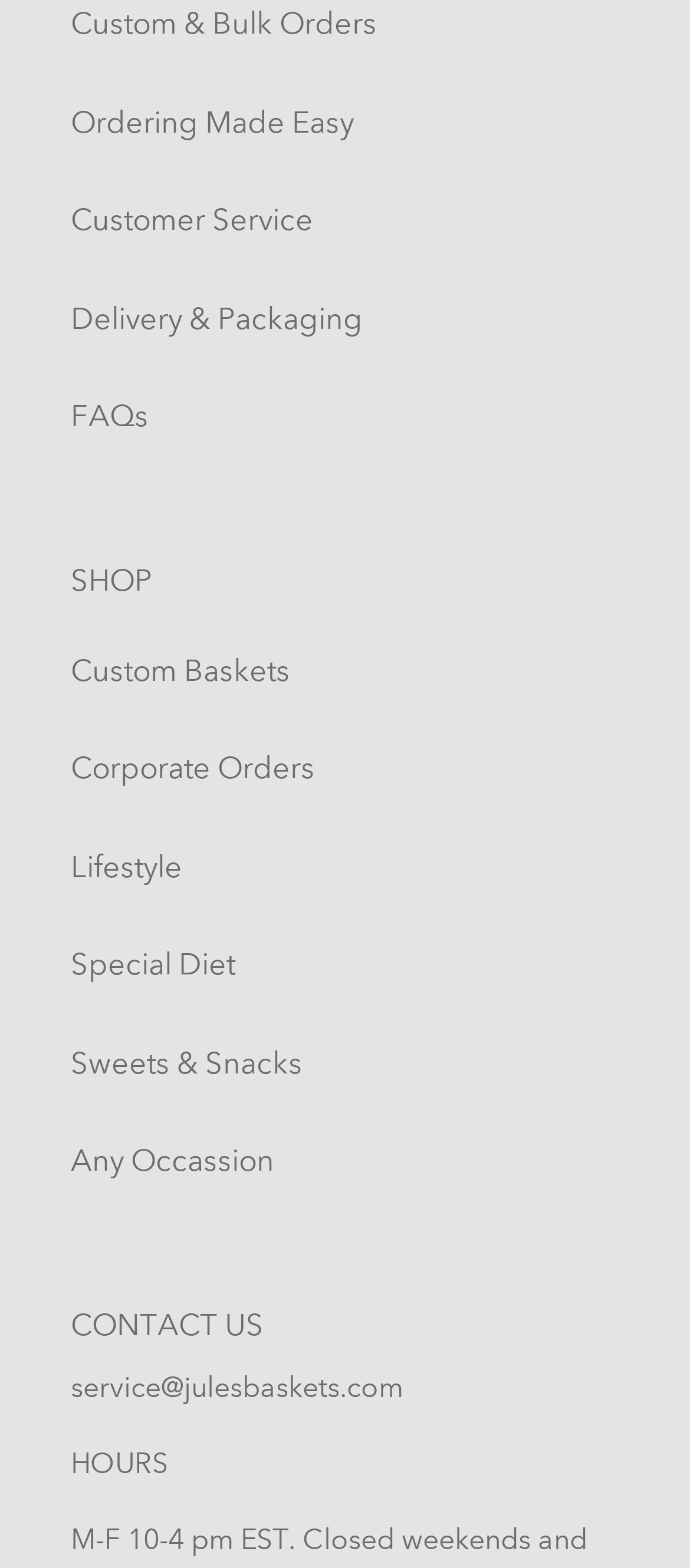Please determine the bounding box coordinates of the element to click on in order to accomplish the following task: "View Cosent family crest". Ensure the coordinates are four float numbers ranging from 0 to 1, i.e., [left, top, right, bottom].

None